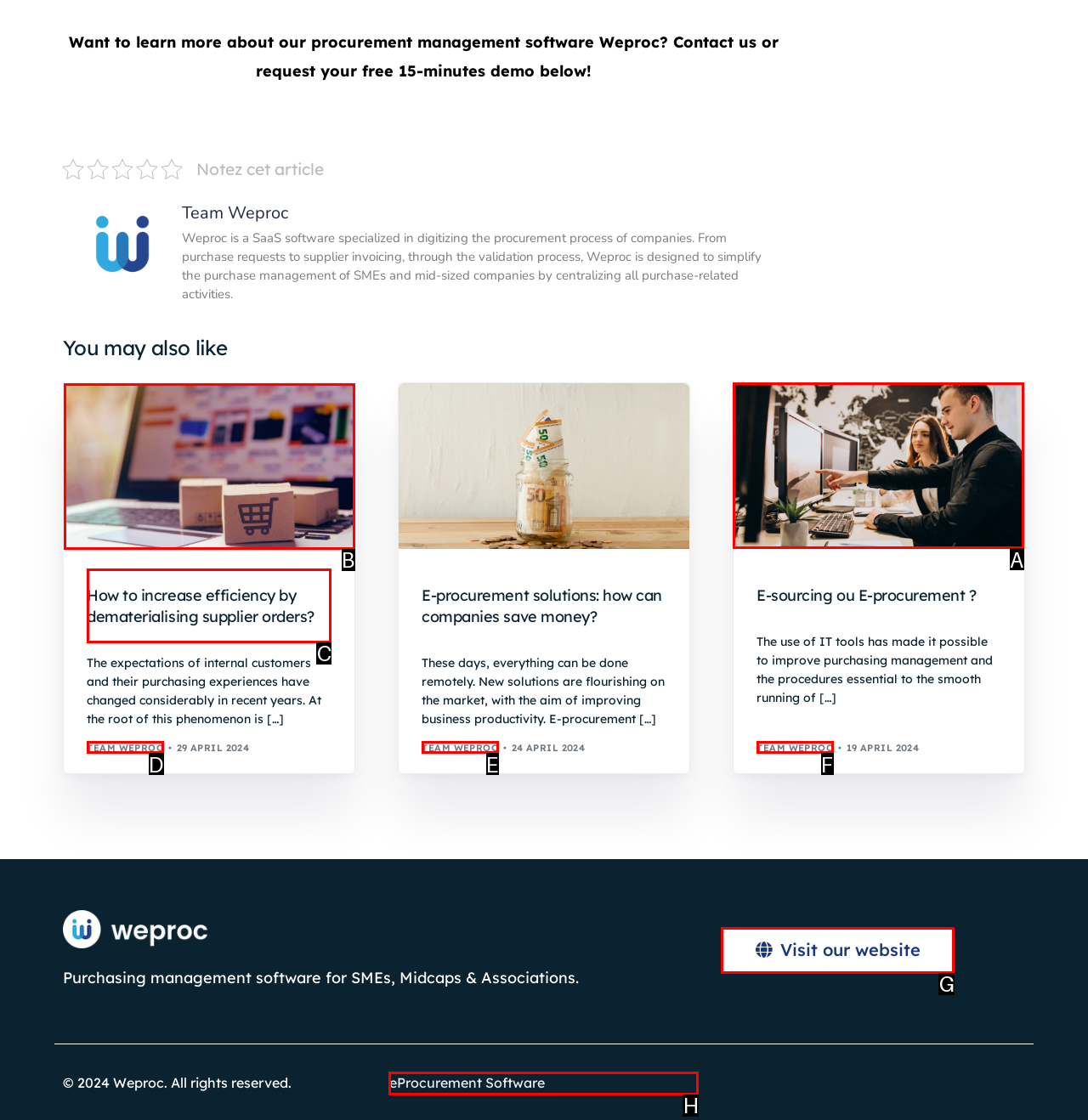Identify which HTML element should be clicked to fulfill this instruction: Read about e-sourcing or e-procurement Reply with the correct option's letter.

A